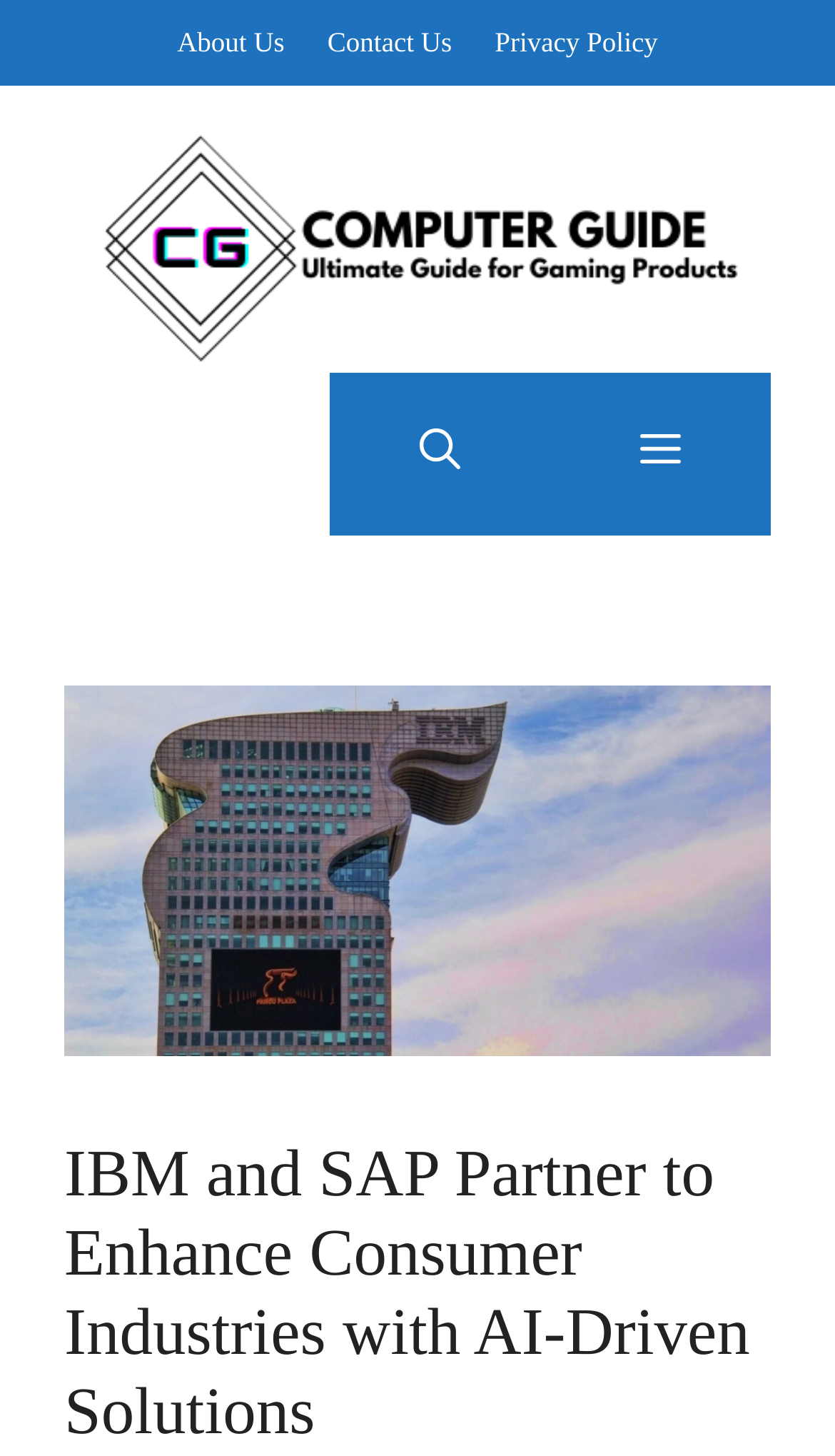What is the topic of the main article?
Based on the image, answer the question in a detailed manner.

I determined the topic by looking at the heading element with the text 'IBM and SAP Partner to Enhance Consumer Industries with AI-Driven Solutions', which suggests that the main article is about the partnership between IBM and SAP.